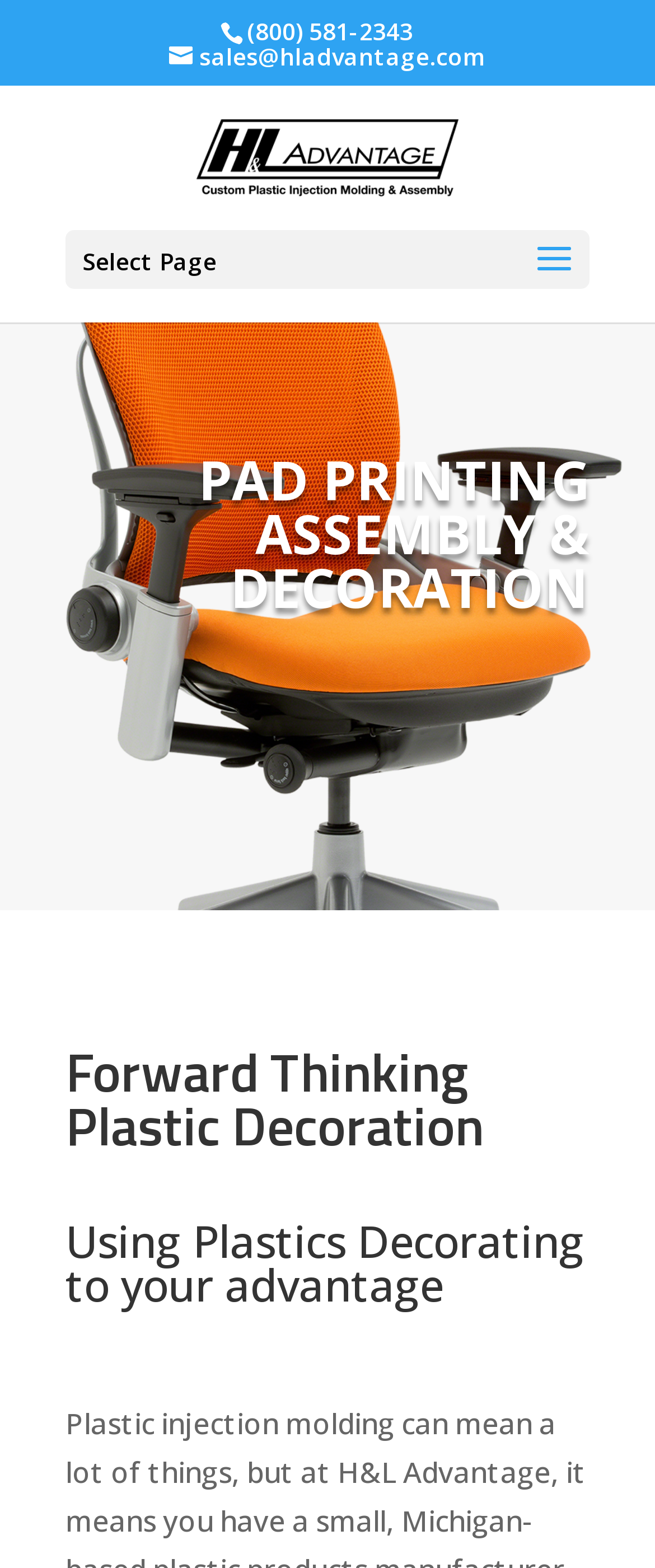Given the element description: "sales@hladvantage.com", predict the bounding box coordinates of the UI element it refers to, using four float numbers between 0 and 1, i.e., [left, top, right, bottom].

[0.258, 0.025, 0.742, 0.046]